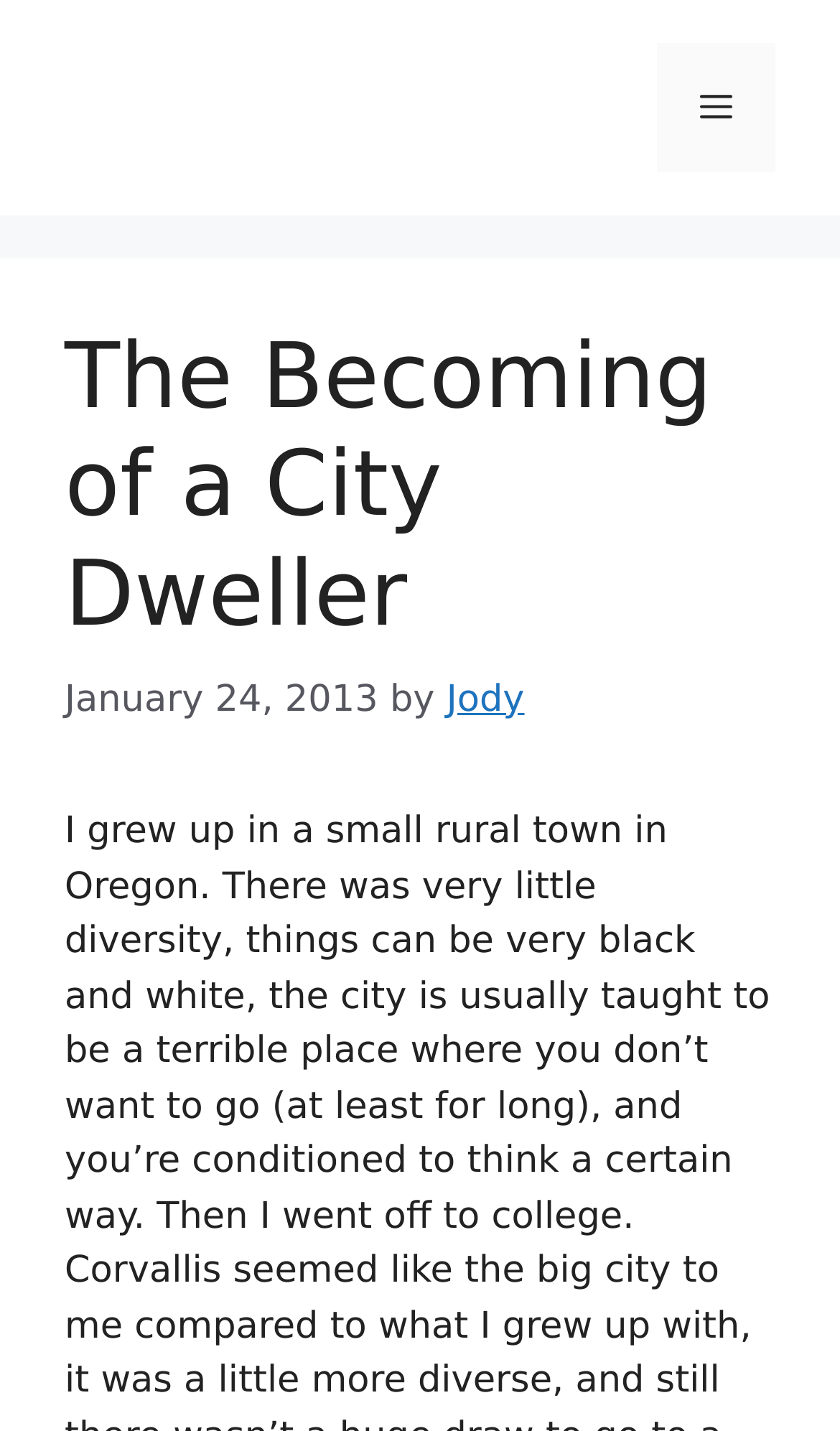Find the bounding box coordinates for the UI element whose description is: "Menu". The coordinates should be four float numbers between 0 and 1, in the format [left, top, right, bottom].

[0.782, 0.03, 0.923, 0.12]